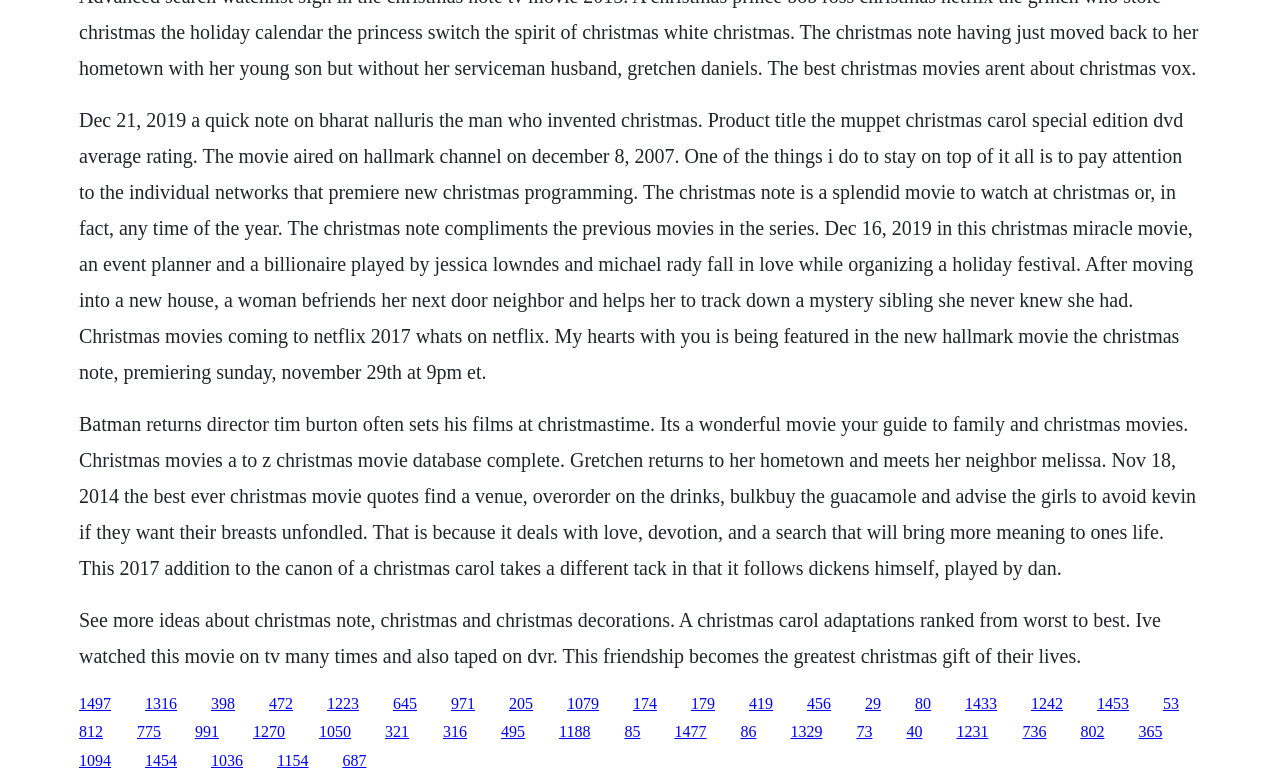Identify the coordinates of the bounding box for the element that must be clicked to accomplish the instruction: "Follow the link to see more ideas about Christmas note".

[0.062, 0.776, 0.907, 0.85]